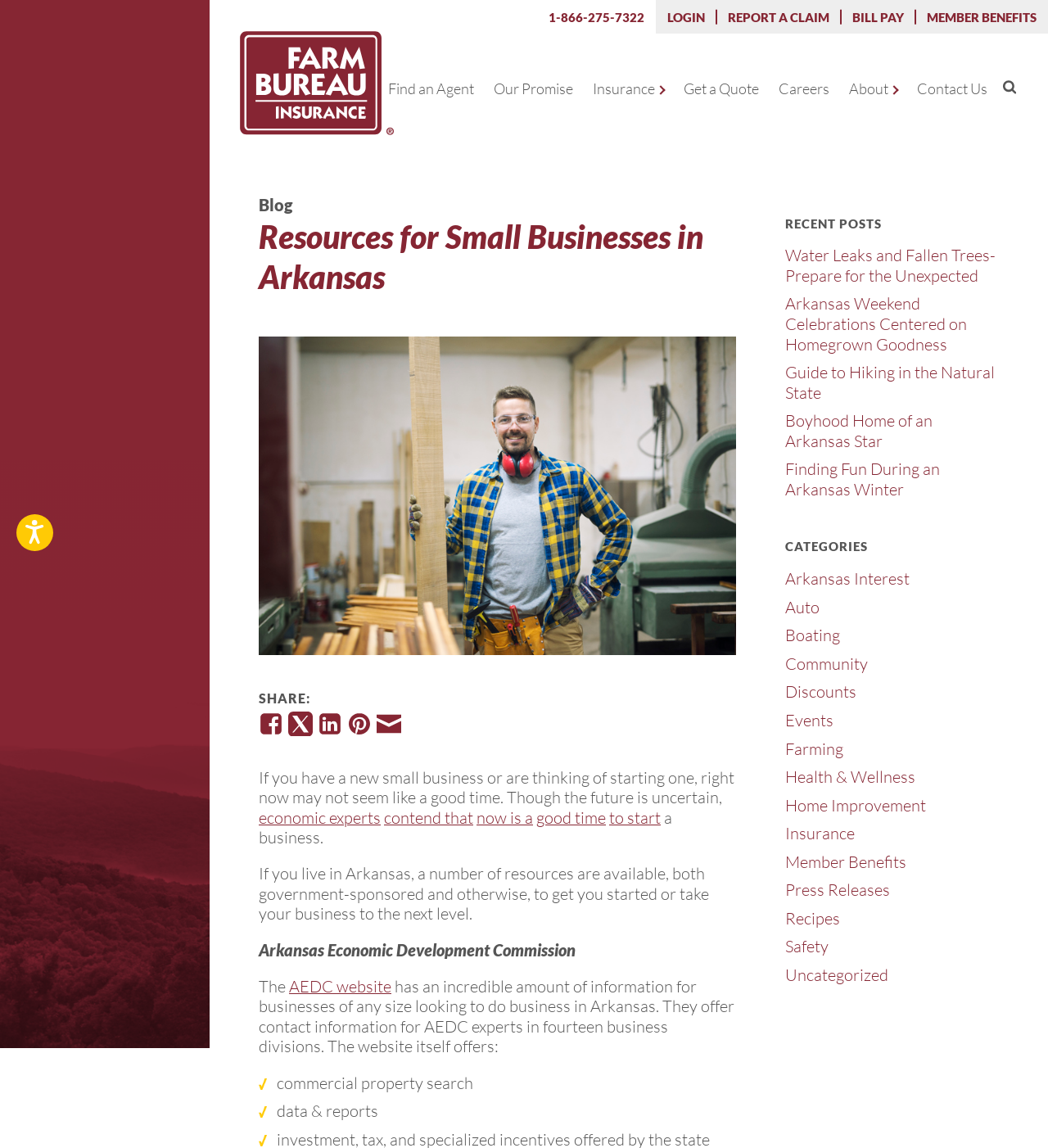Give an in-depth explanation of the webpage layout and content.

The webpage is about resources for small businesses in Arkansas, provided by Farm Bureau Insurance of Arkansas. At the top, there are three "Skip to" links, followed by an accessibility button and an image. Below that, there is a heading with the company name and a link to the company's website.

The main navigation menu is divided into two sections: Utility Navigation and Main Navigation. The Utility Navigation section contains links to phone numbers, login, report a claim, bill pay, and member benefits. The Main Navigation section has links to find an agent, the company's promise, insurance, get a quote, careers, about, contact us, and search.

The main content of the page is divided into several sections. The first section has a heading "Resources for Small Businesses in Arkansas" and an image of a carpenter in a workshop. Below that, there are social media links to share the page. The next section has a paragraph of text discussing the challenges of starting a new business and the resources available in Arkansas.

The following section has a heading "Arkansas Economic Development Commission" and provides information about the resources available on the AEDC website, including commercial property search, data, and reports.

On the right side of the page, there is a section with recent posts, including links to articles about preparing for unexpected events, Arkansas weekend celebrations, hiking in the Natural State, and more. Below that, there is a section with categories, including Arkansas interest, auto, boating, community, discounts, events, farming, and health and wellness.

Overall, the webpage provides a wealth of information and resources for small businesses in Arkansas, including government-sponsored and private resources, as well as articles and categories related to business and community interests.